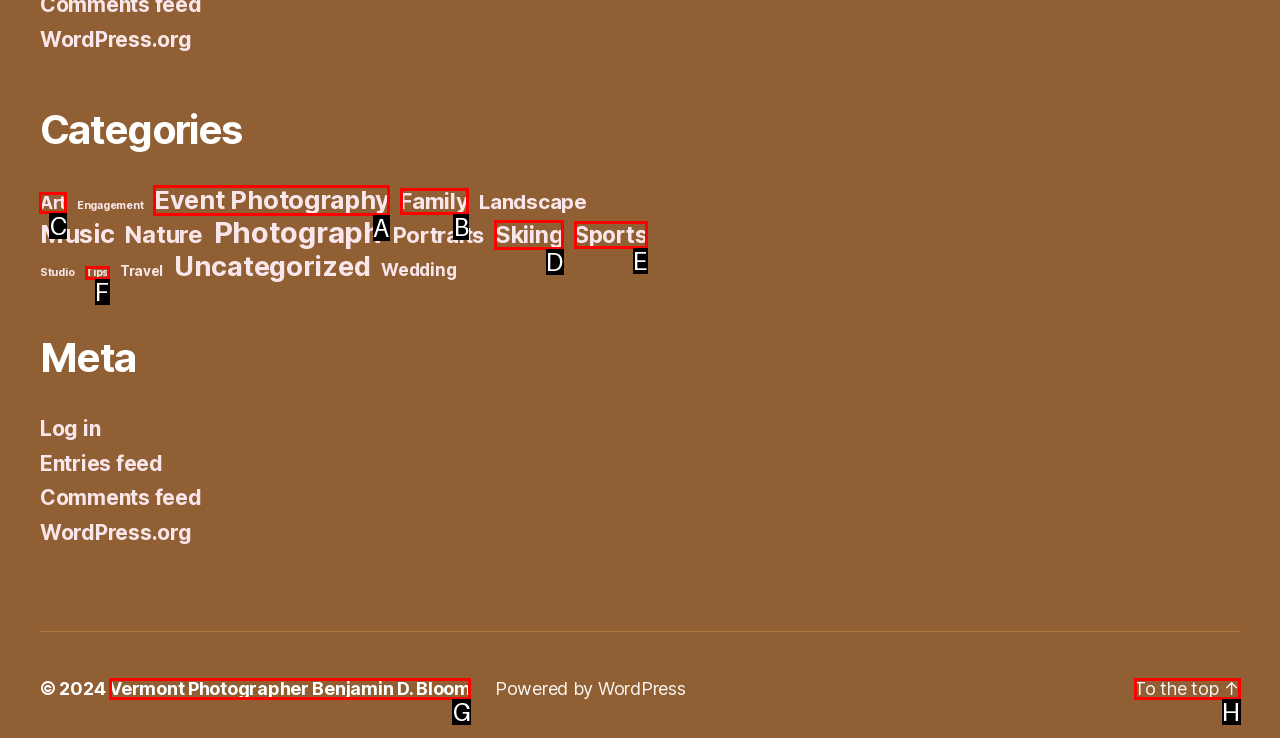Determine the HTML element to be clicked to complete the task: View Art category. Answer by giving the letter of the selected option.

C